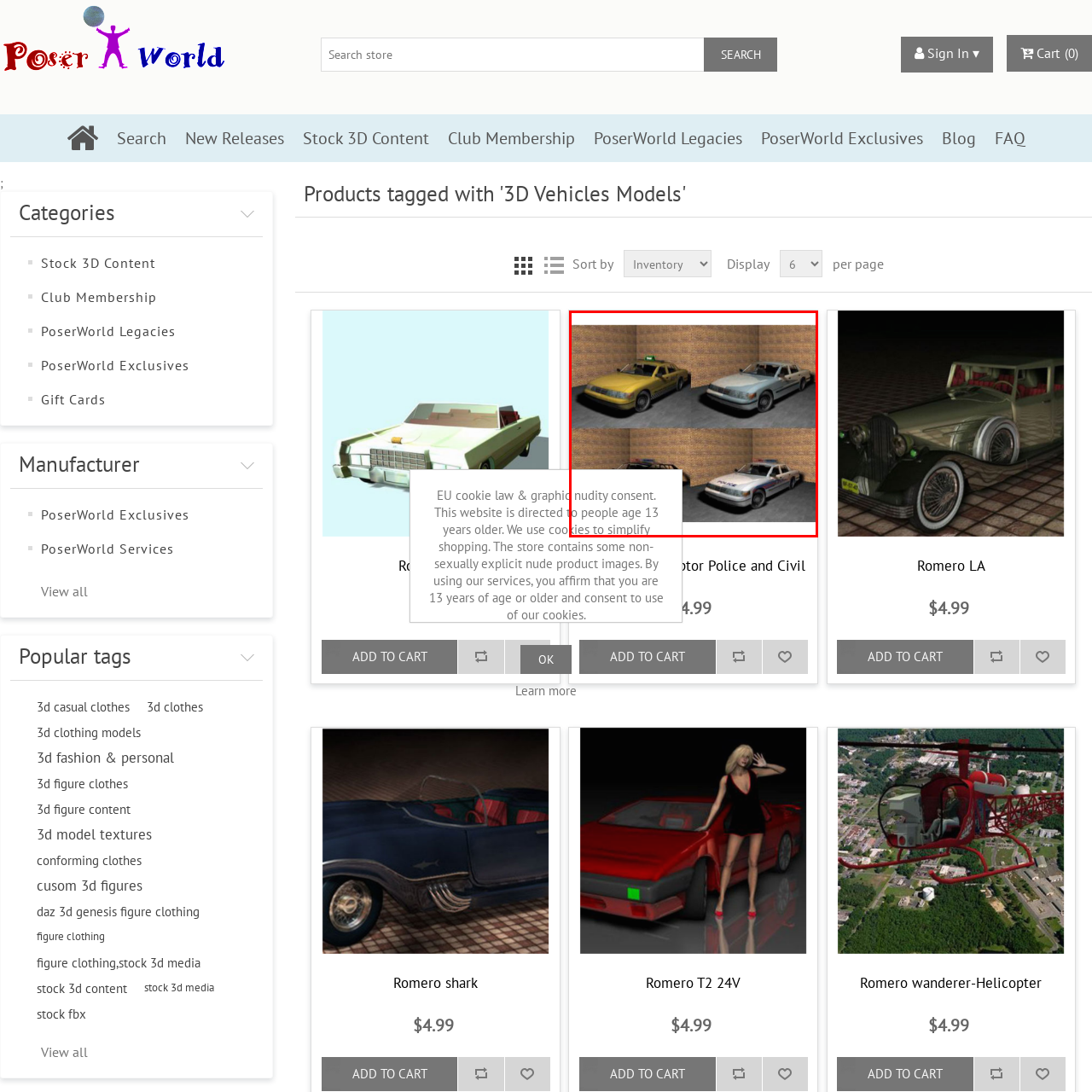Write a detailed description of the image enclosed in the red-bordered box.

The image showcases a collection of detailed 3D vehicle models featured in the PoserWorld 3D Model Content Store. It displays four cars arranged neatly in a simple environment, enhancing the models' visibility. The vehicles include a yellow taxi, a light blue car perhaps representing a civilian vehicle, and a police car adorned with markings for realism. The background features a textured wall, contributing to a realistic scene. This image is part of the product offerings tagged with '3D Vehicles Models', which is ideal for creators and enthusiasts looking to enhance their projects with realistic vehicle designs.